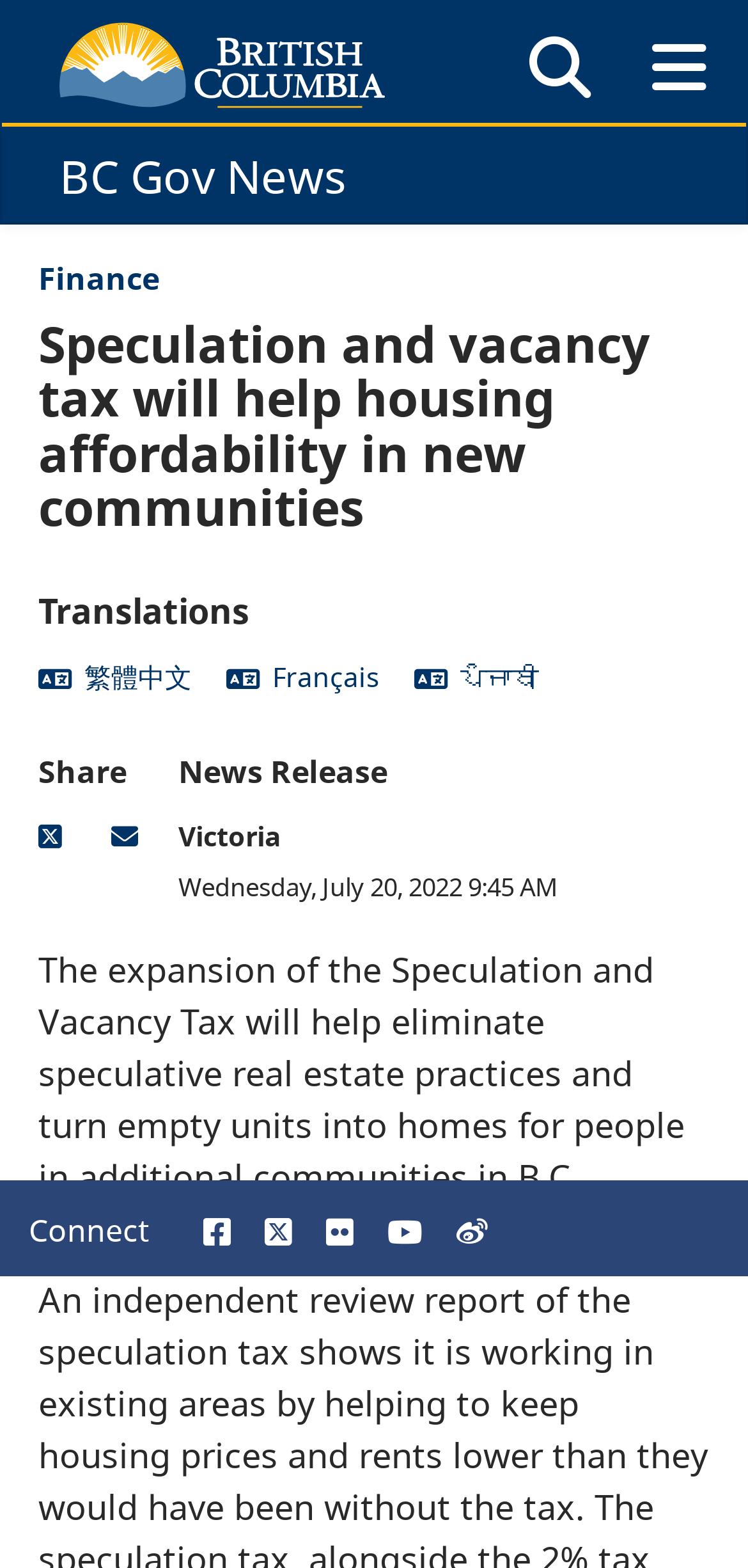Pinpoint the bounding box coordinates of the element to be clicked to execute the instruction: "Read news about Finance".

[0.051, 0.168, 0.949, 0.189]